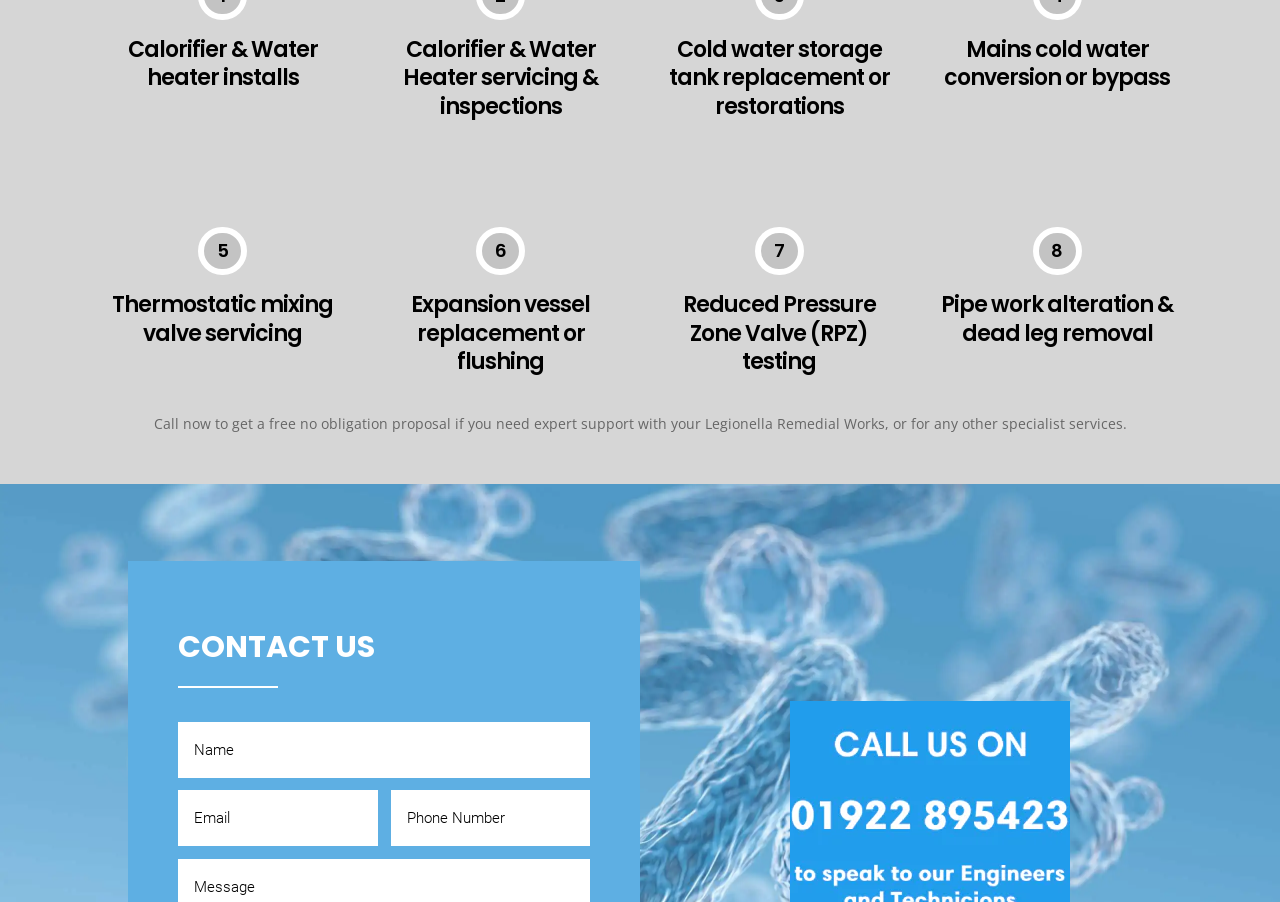Use a single word or phrase to answer the following:
How many images are on the webpage?

3